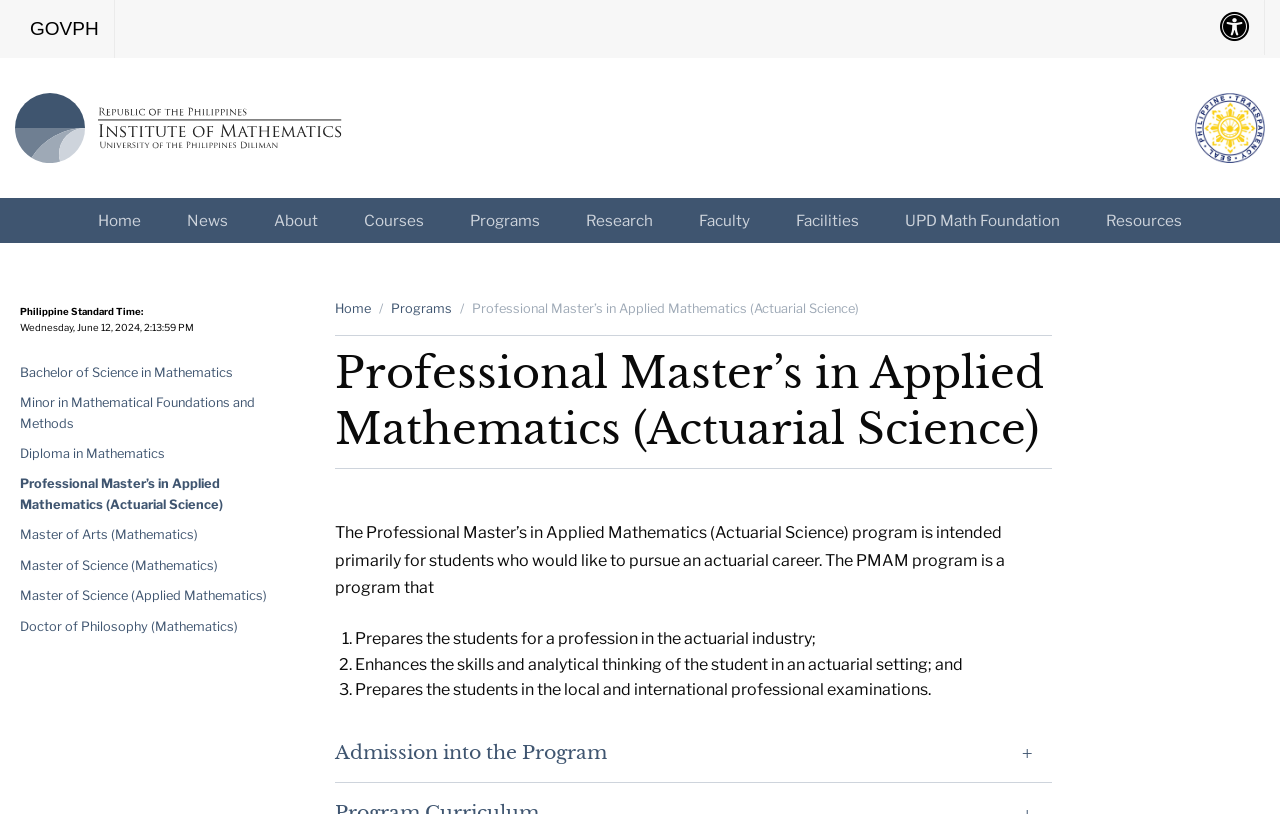Present a detailed account of what is displayed on the webpage.

The webpage is about the Professional Master's in Applied Mathematics (Actuarial Science) program at the Institute of Mathematics. At the top, there is a horizontal menubar with a "GOVPH" menu item on the left and an "Accessibility Button" on the right. Below this menubar, there is a heading that reads "Institute of Mathematics" with a link and an image of the institute's logo.

To the right of the institute's logo, there is another image of a "transparency seal logo". Below these elements, there is a second horizontal menubar with several menu items, including "Home", "News", "About", "Courses", "Programs", "Research", "Faculty", "Facilities", "UPD Math Foundation", and "Resources". Each of these menu items has a link associated with it.

The main content of the webpage is divided into two sections. On the left, there is a complementary section that lists various programs offered by the institute, including Bachelor of Science in Mathematics, Minor in Mathematical Foundations and Methods, Diploma in Mathematics, and several master's and doctoral programs.

On the right, there is a section that provides information about the Professional Master's in Applied Mathematics (Actuarial Science) program. This section has a heading that reads "Professional Master's in Applied Mathematics (Actuarial Science)" and a paragraph that describes the program's objectives, including preparing students for a profession in the actuarial industry, enhancing their skills and analytical thinking, and preparing them for local and international professional examinations. Below this paragraph, there are three list markers with corresponding text that elaborate on the program's objectives. Finally, there is a tab labeled "+ Admission into the Program" that is not expanded by default.